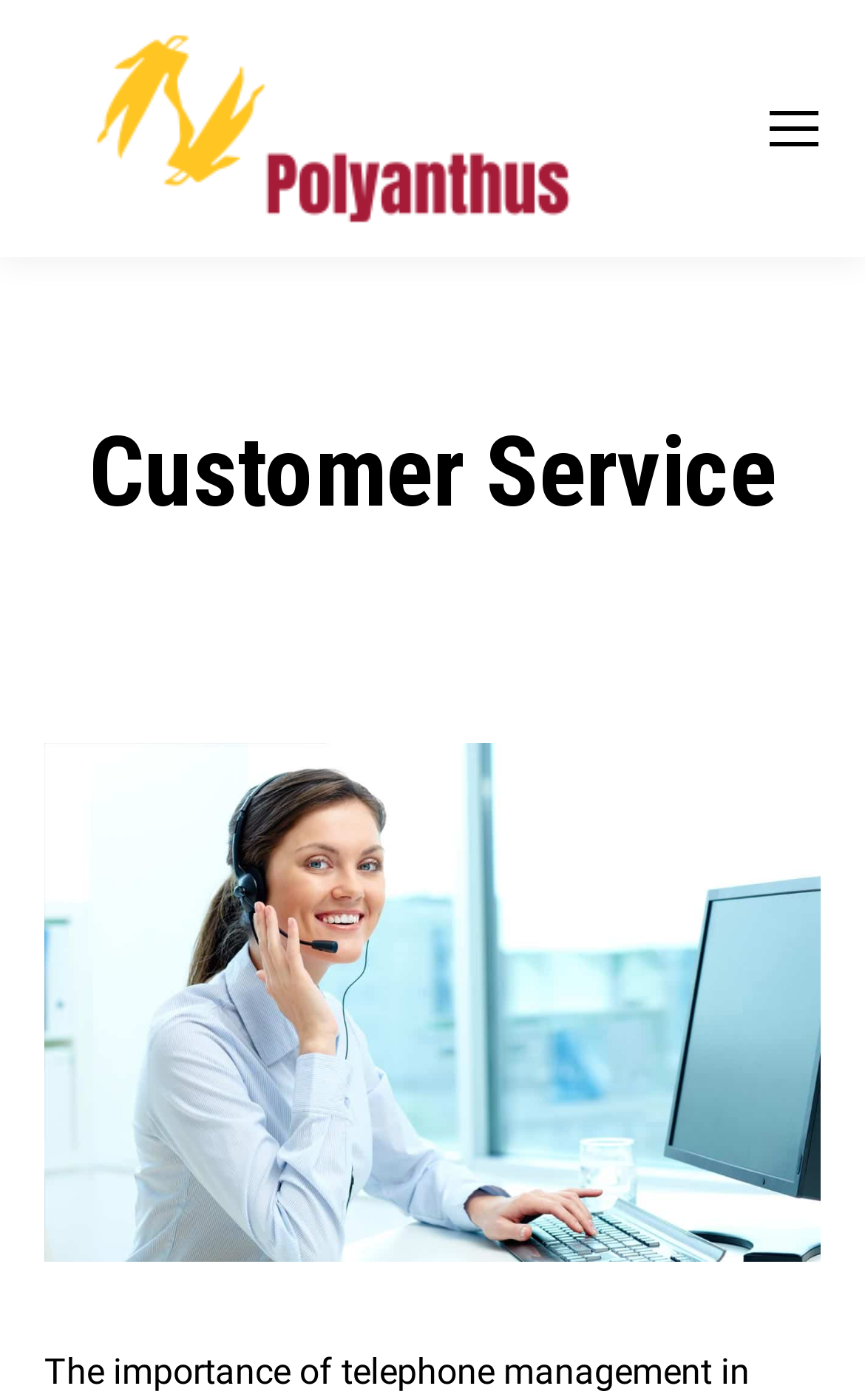Please find the bounding box for the following UI element description. Provide the coordinates in (top-left x, top-left y, bottom-right x, bottom-right y) format, with values between 0 and 1: aria-label="Mobile menu icon"

[0.887, 0.073, 0.949, 0.111]